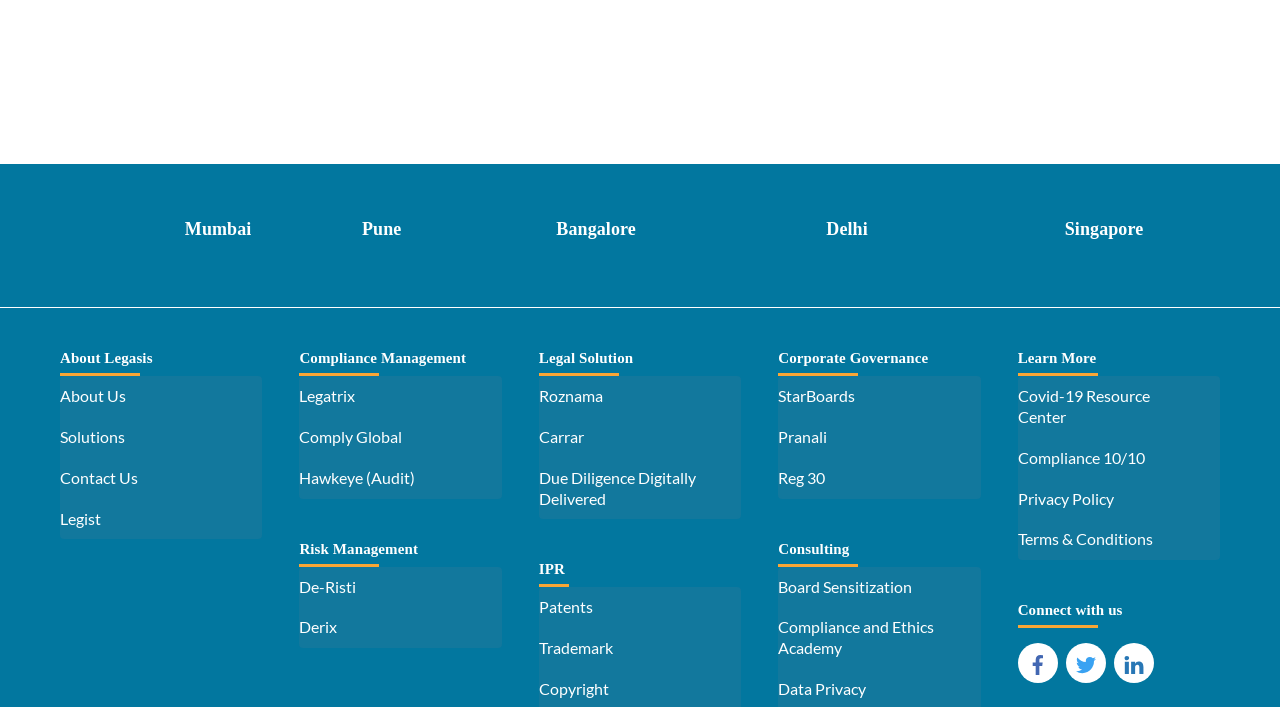What is the purpose of the 'Learn More' section?
Using the details from the image, give an elaborate explanation to answer the question.

The 'Learn More' section contains links to resources such as the Covid-19 Resource Center, Compliance 10/10, and Privacy Policy. This suggests that the purpose of this section is to provide users with additional information or resources related to the company's services or industry.